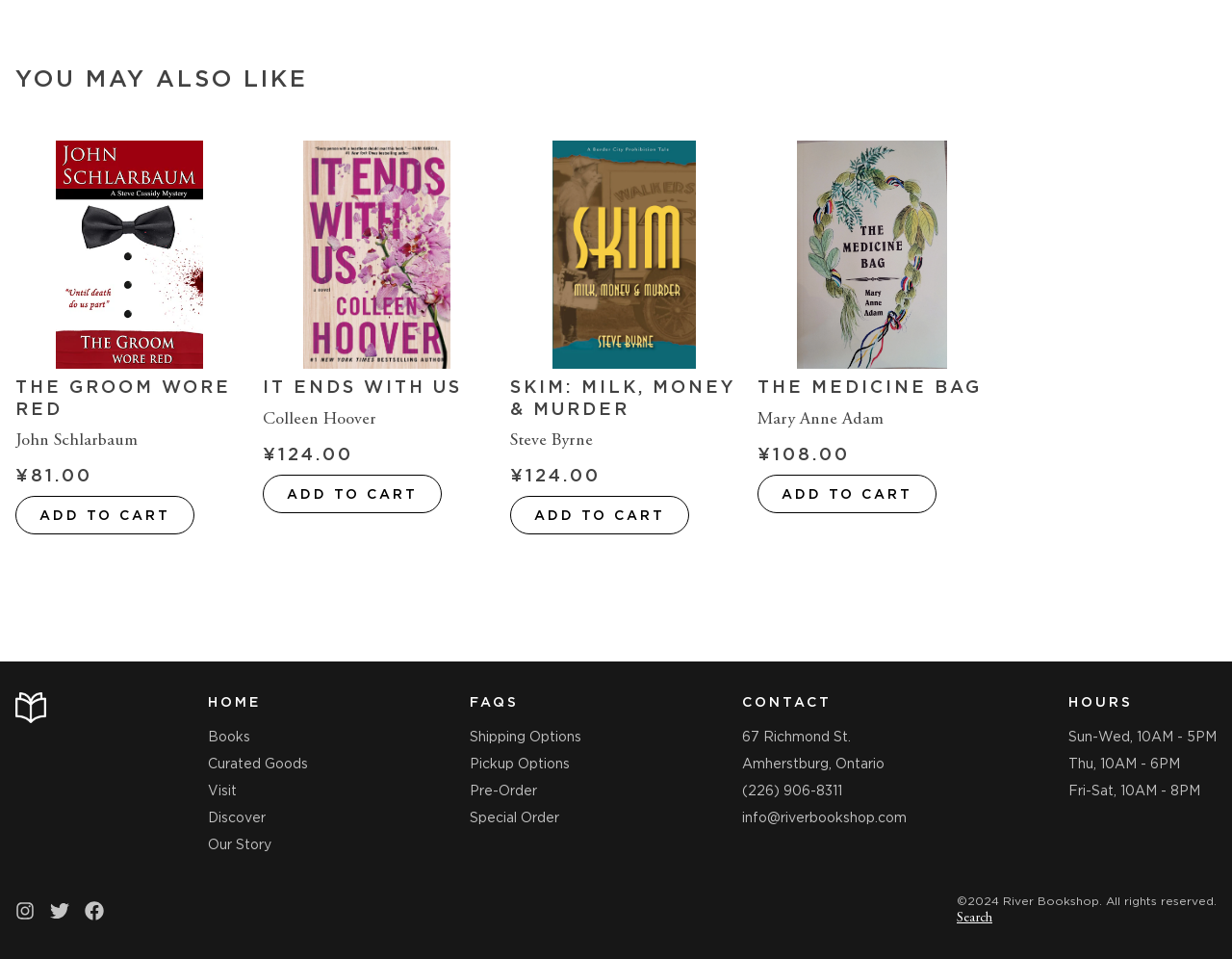What is the name of the bookshop?
Look at the image and answer with only one word or phrase.

River Bookshop